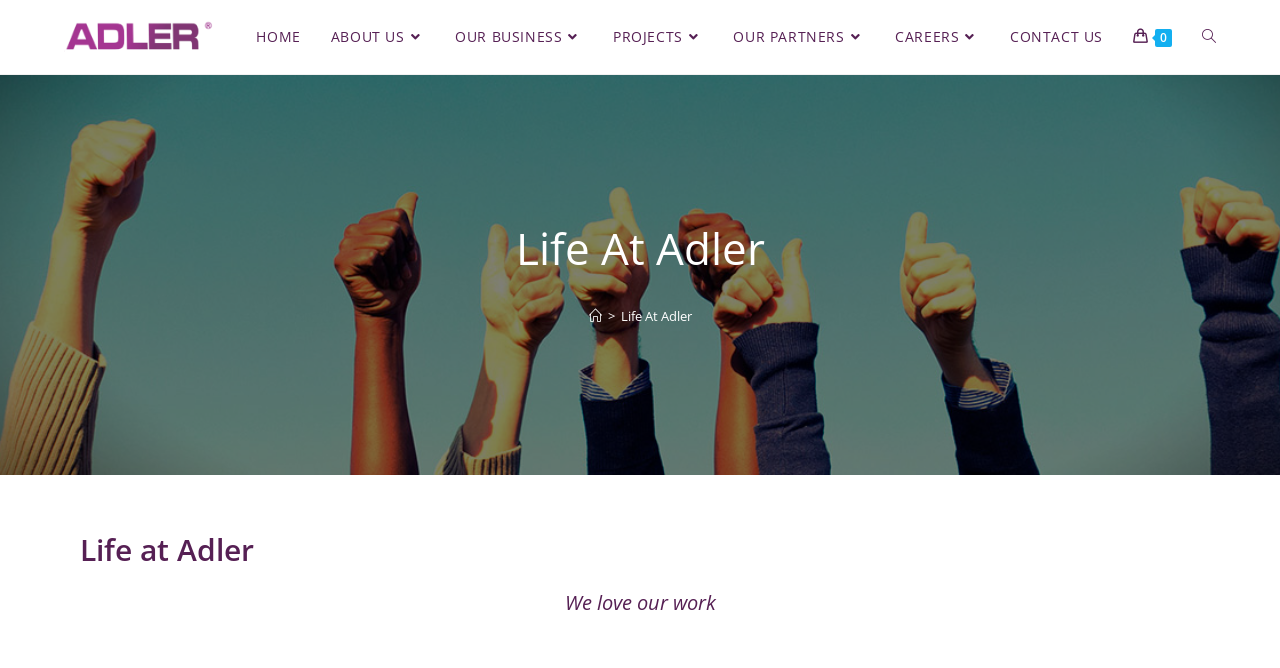Please determine the bounding box coordinates of the element's region to click for the following instruction: "go to Solar page".

[0.05, 0.039, 0.167, 0.067]